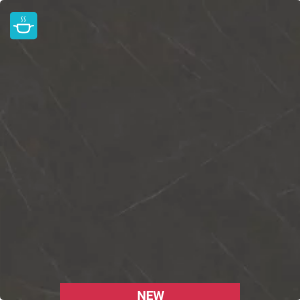Explain the image thoroughly, mentioning every notable detail.

This image showcases the "Allure Black Worktop" by Ceralsio, featuring a rich, dark surface that highlights subtle veining, creating a sophisticated and elegant look suitable for various kitchen designs. The bottom of the image prominently displays a bold red banner labeled "NEW," indicating this worktop is a recent addition to the Ceralsio collection. An icon at the top left corner suggests suitability for kitchen applications, making it an attractive choice for anyone looking to enhance their culinary space with modern, stylish materials.